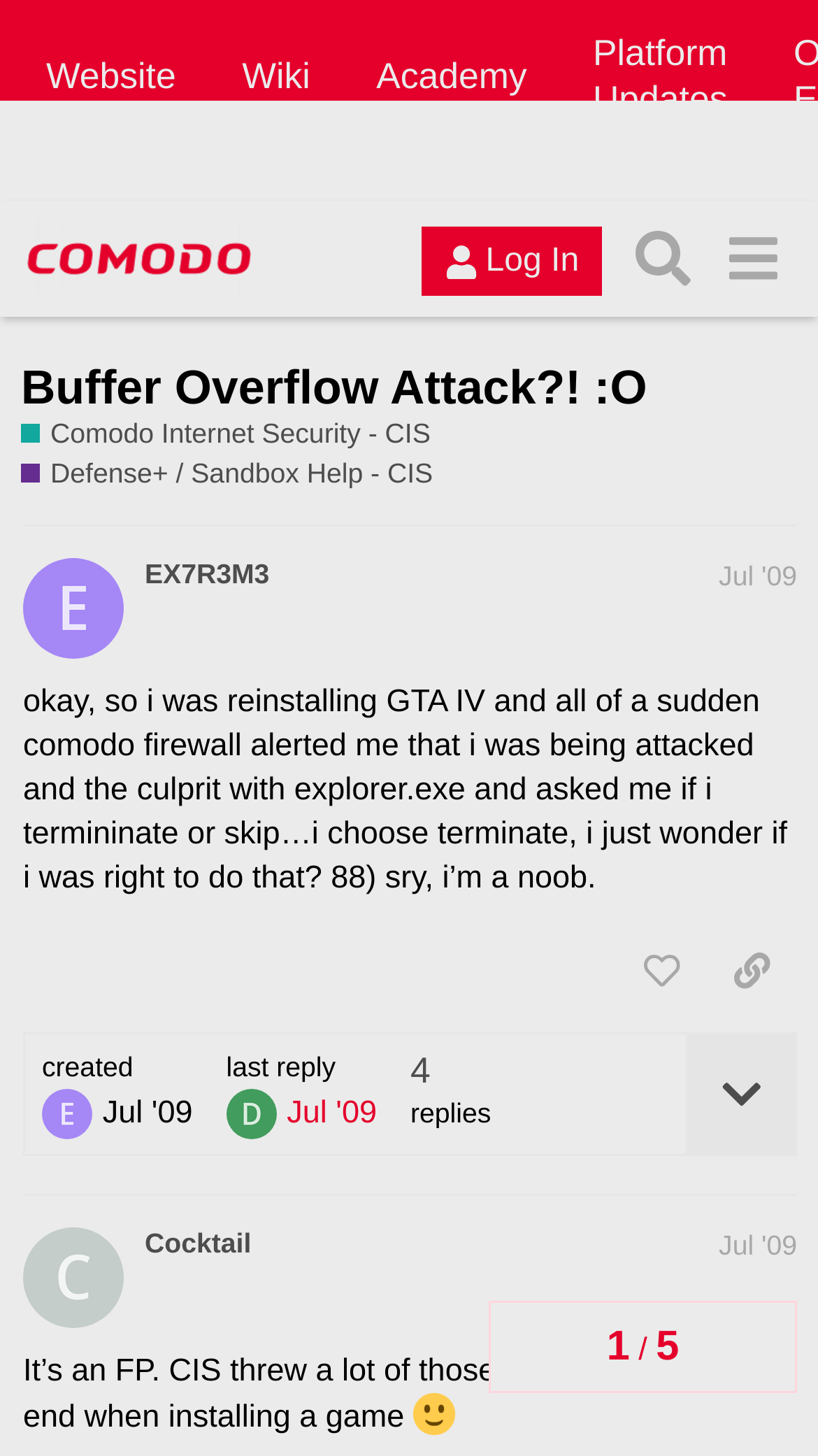Determine the bounding box coordinates for the region that must be clicked to execute the following instruction: "Search for something in the forum".

[0.755, 0.147, 0.865, 0.209]